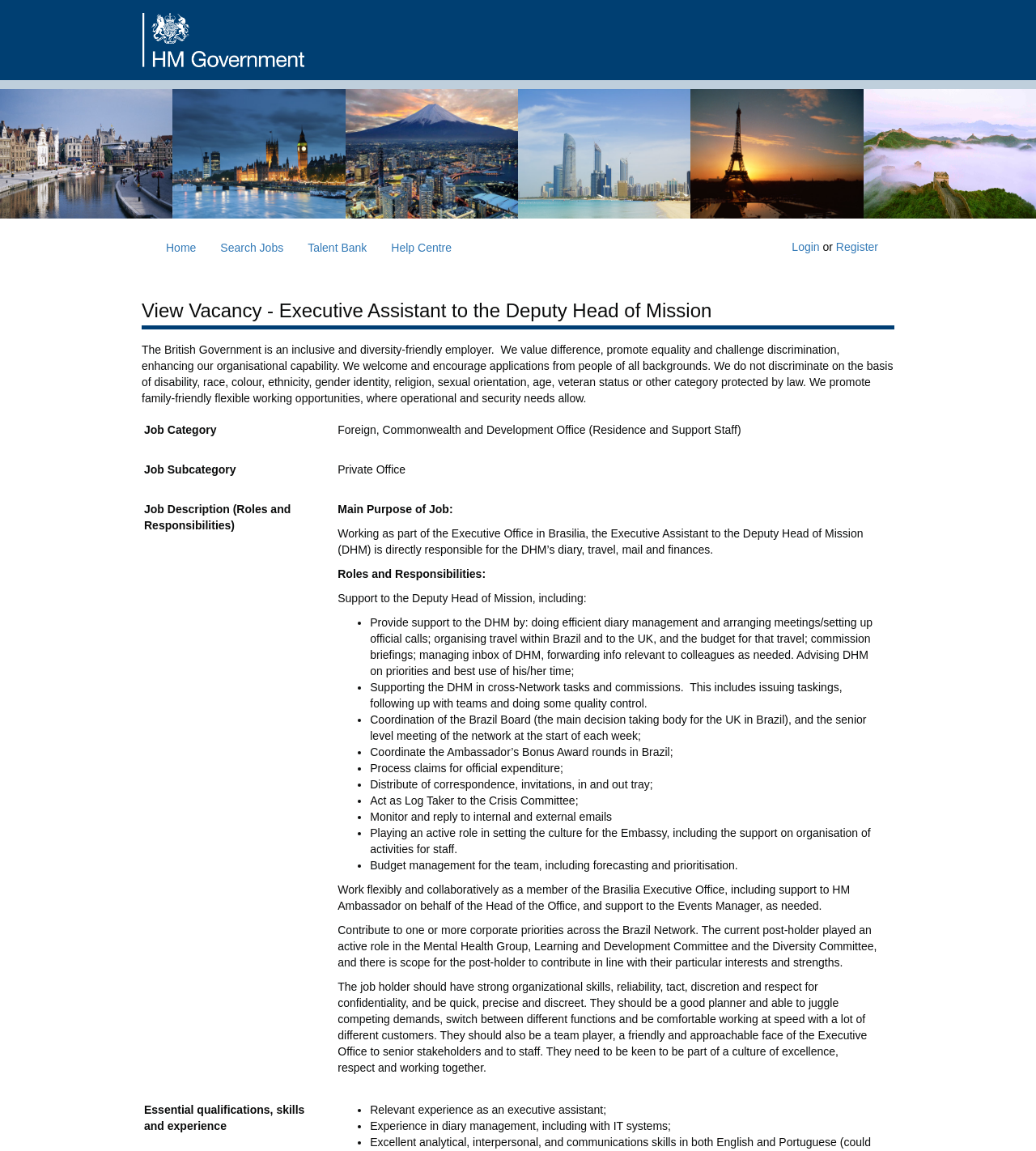What is the job category of the vacancy?
Look at the screenshot and respond with one word or a short phrase.

Foreign, Commonwealth and Development Office